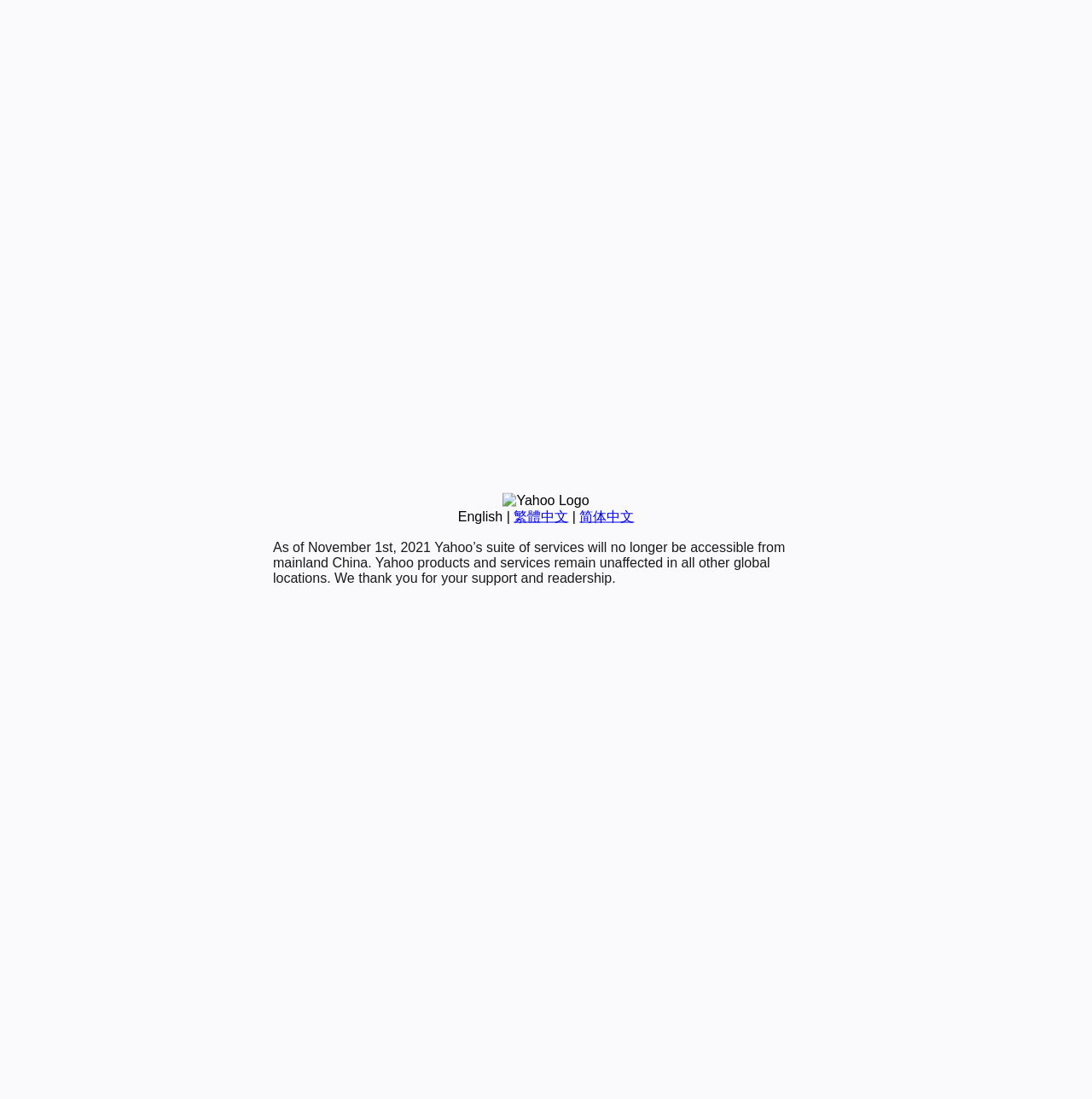Identify the bounding box coordinates for the UI element described as: "English". The coordinates should be provided as four floats between 0 and 1: [left, top, right, bottom].

[0.419, 0.463, 0.46, 0.476]